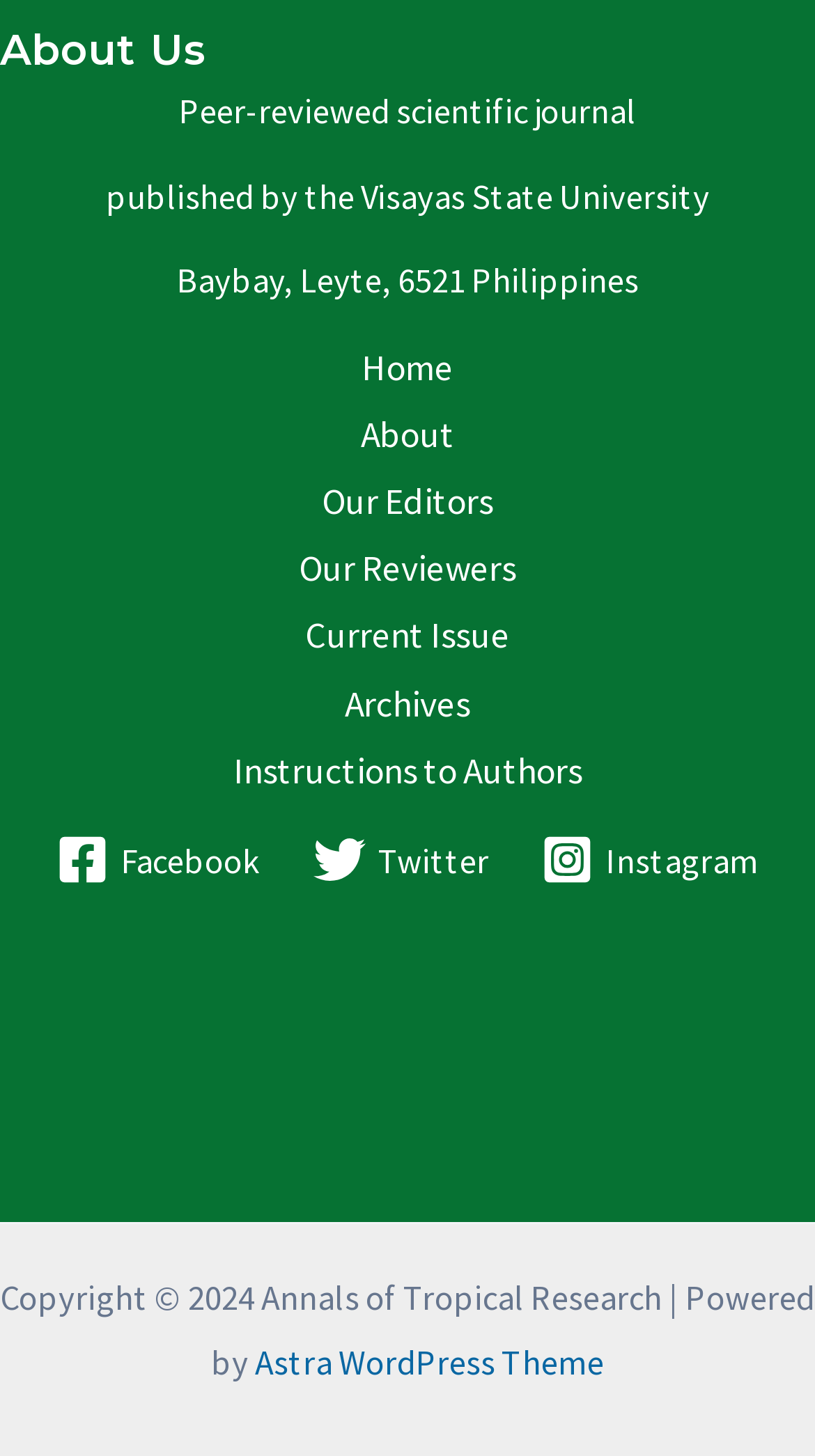Locate the bounding box coordinates of the element to click to perform the following action: 'view about us'. The coordinates should be given as four float values between 0 and 1, in the form of [left, top, right, bottom].

[0.0, 0.015, 1.0, 0.055]